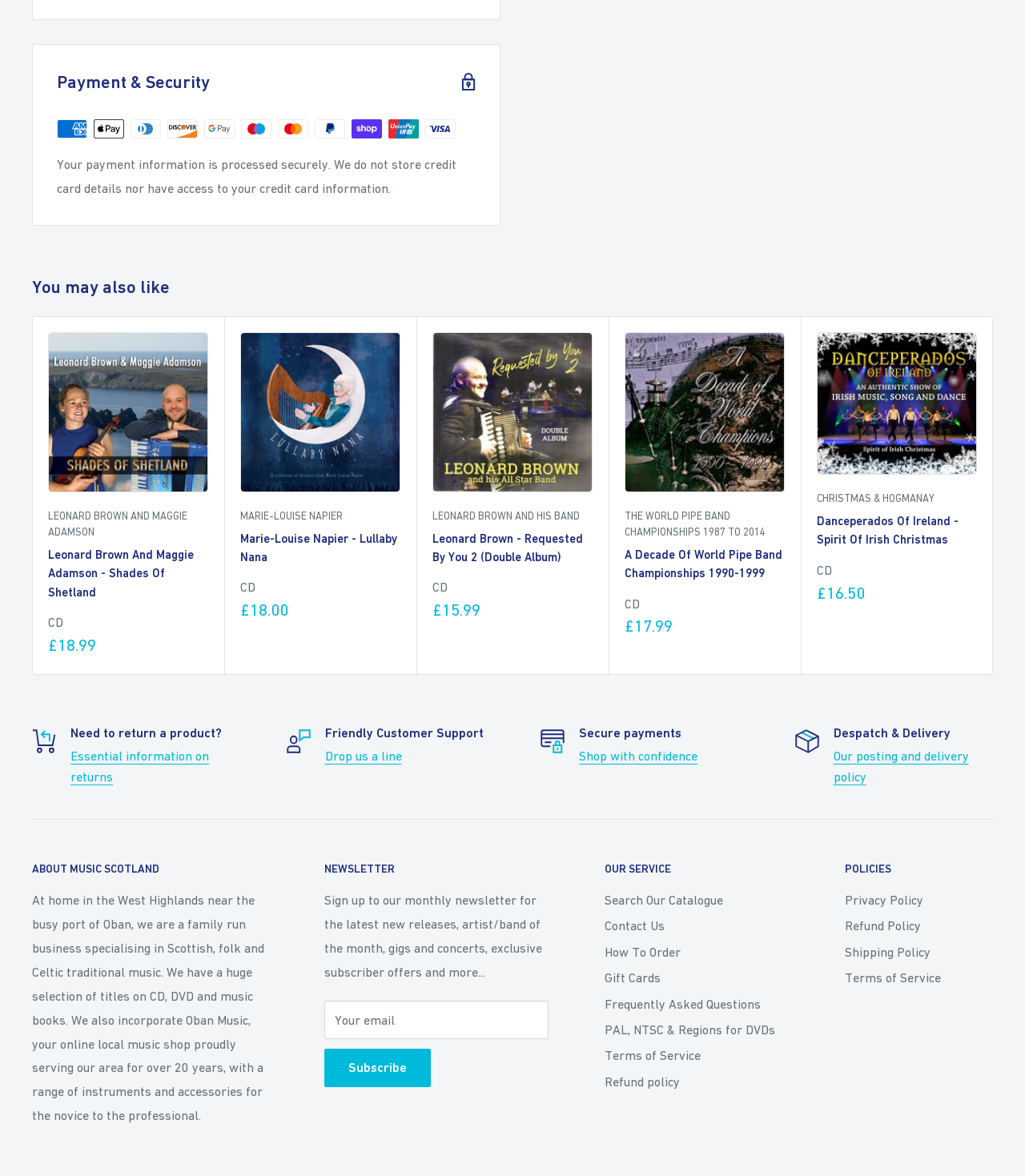What is the purpose of the newsletter?
Please give a detailed and thorough answer to the question, covering all relevant points.

The webpage has a newsletter subscription section, which mentions that subscribers will receive the latest new releases, artist/band of the month, gigs and concerts, exclusive subscriber offers, and more, indicating that the purpose of the newsletter is to keep customers informed about new products and promotions.